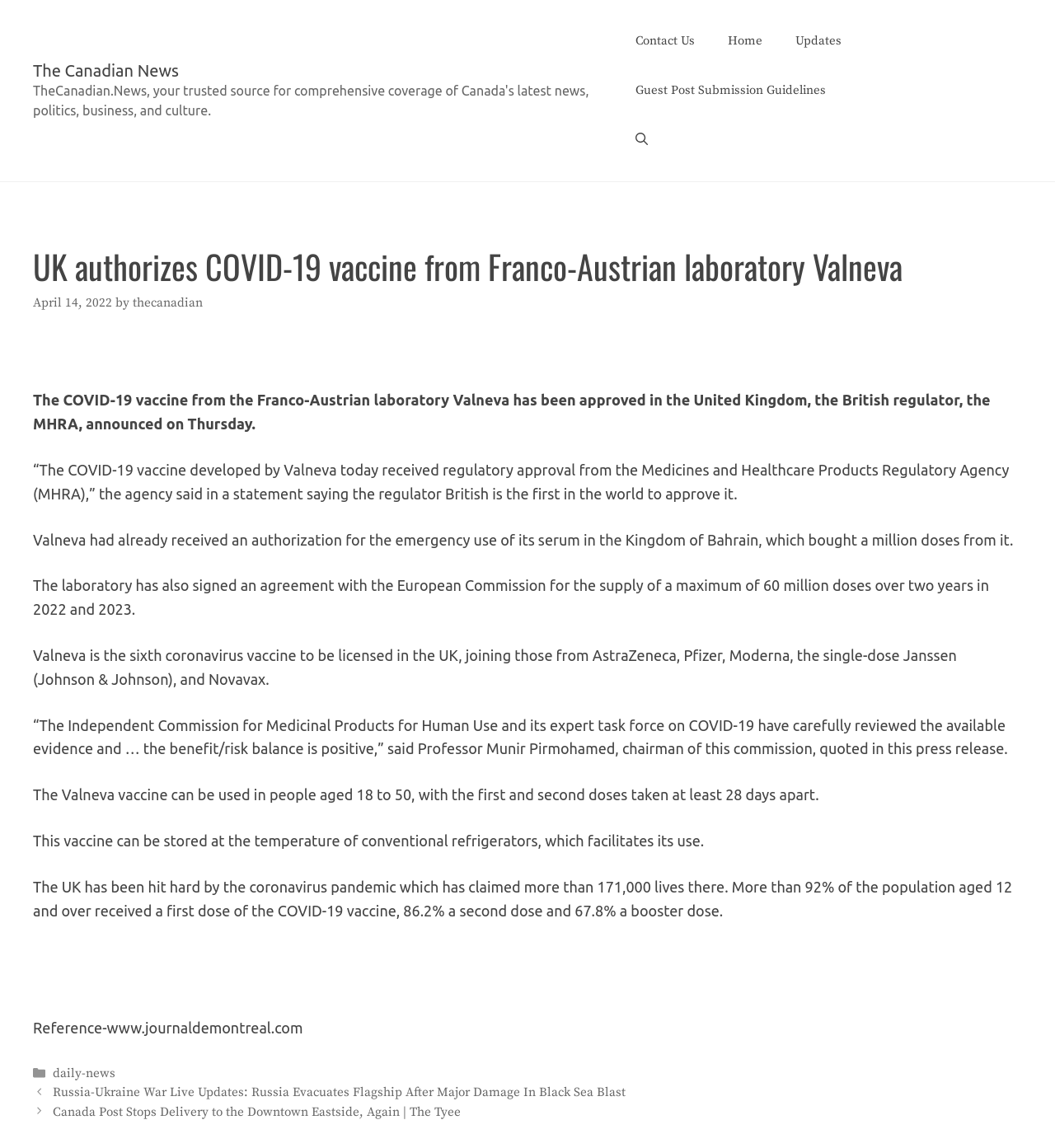Give a comprehensive overview of the webpage, including key elements.

The webpage is an article about the UK authorizing the COVID-19 vaccine from Franco-Austrian laboratory Valneva. At the top, there is a banner with a link to "The Canadian News" on the left and a navigation menu on the right, containing links to "Contact Us", "Home", "Updates", "Guest Post Submission Guidelines", and "Open Search Bar".

Below the banner, the article's title "UK authorizes COVID-19 vaccine from Franco-Austrian laboratory Valneva" is displayed prominently, followed by the date "April 14, 2022" and the author's name "thecanadian". The article's content is divided into several paragraphs, describing the approval of the vaccine, its development, and its characteristics.

The article mentions that Valneva is the sixth coronavirus vaccine to be licensed in the UK and provides details about its usage, storage, and benefits. It also mentions the impact of the coronavirus pandemic on the UK, with over 171,000 lives lost and a high vaccination rate among the population.

At the bottom of the page, there is a footer section with a reference link to "www.journaldemontreal.com" and a navigation menu with links to categories and posts, including "daily-news" and two article titles: "Russia-Ukraine War Live Updates: Russia Evacuates Flagship After Major Damage In Black Sea Blast" and "Canada Post Stops Delivery to the Downtown Eastside, Again | The Tyee".